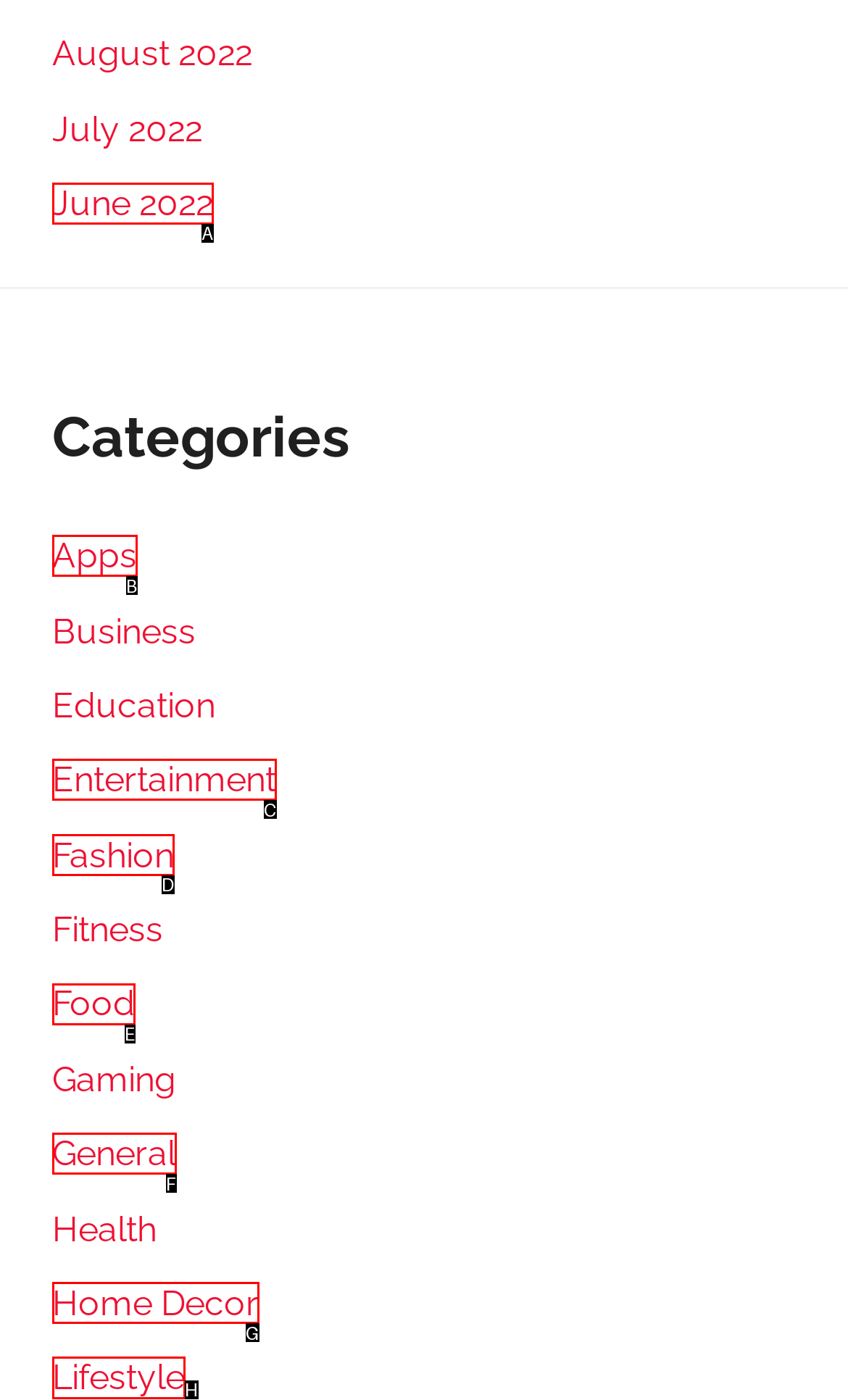Identify the letter of the option to click in order to search for something. Answer with the letter directly.

None